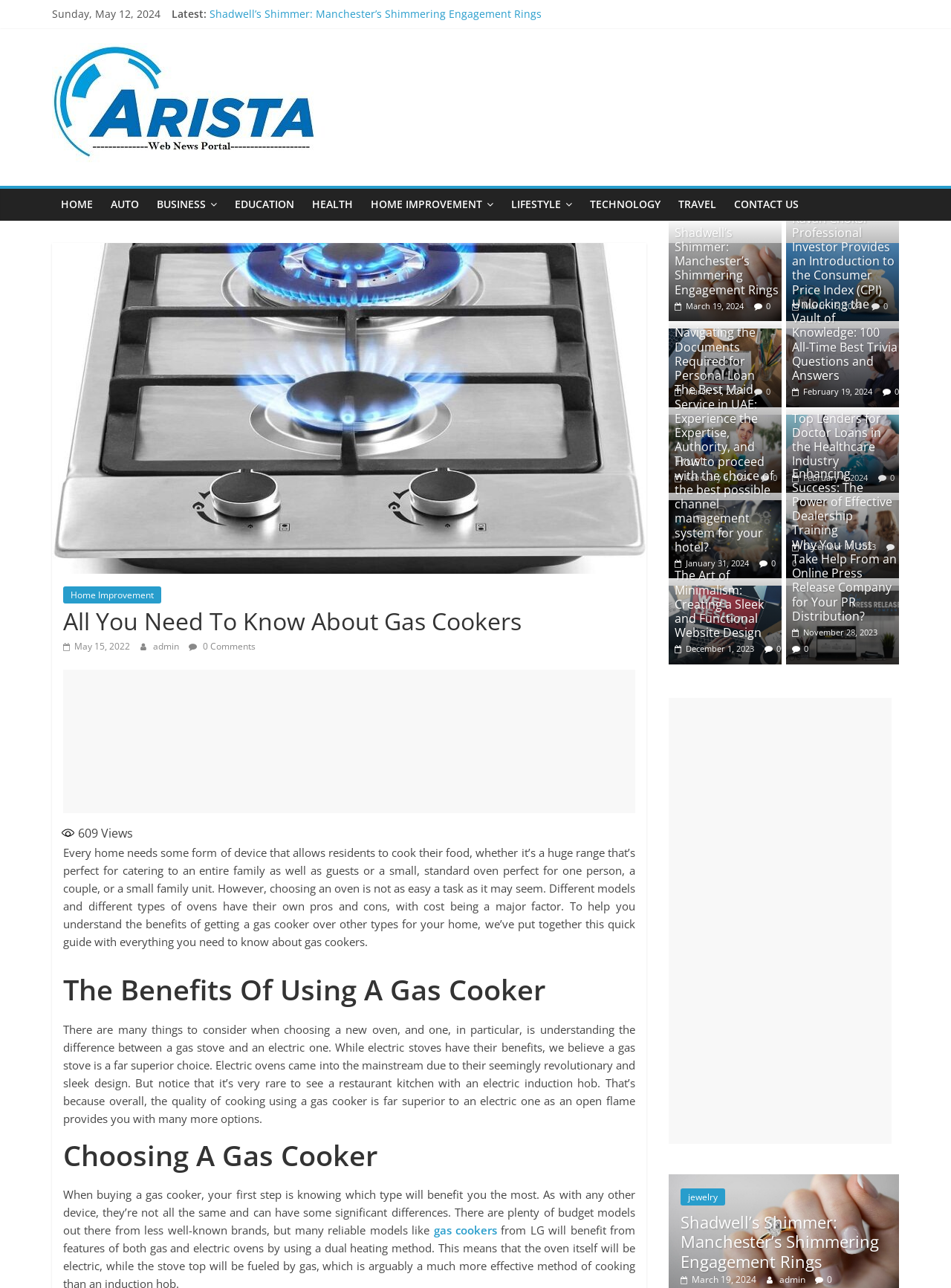What is the name of the blog?
Based on the image, answer the question with as much detail as possible.

The name of the blog is 'My WordPress Blog', as mentioned in the link 'My Blog' at the top of the webpage, which also has an image associated with it.